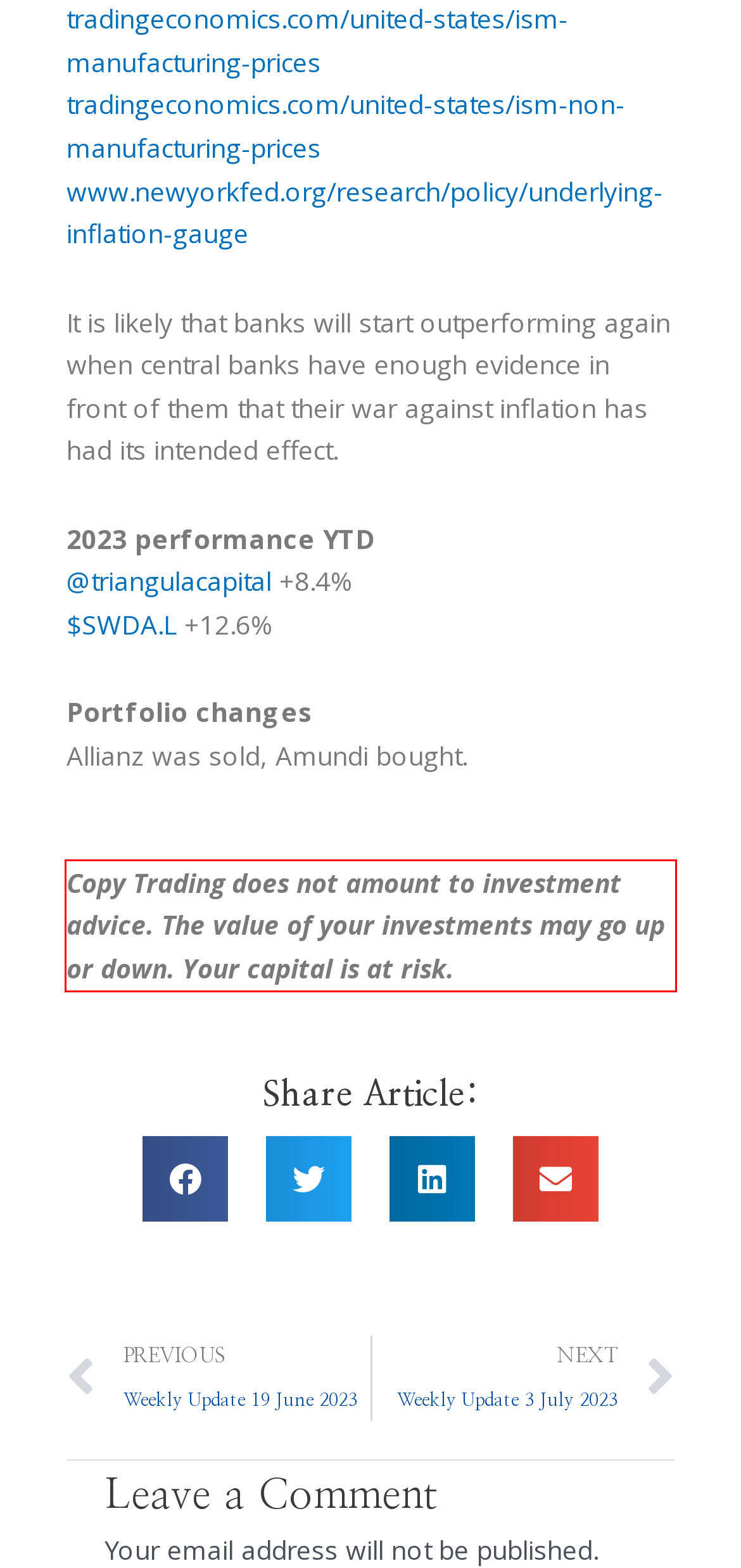Using the webpage screenshot, recognize and capture the text within the red bounding box.

Copy Trading does not amount to investment advice. The value of your investments may go up or down. Your capital is at risk.